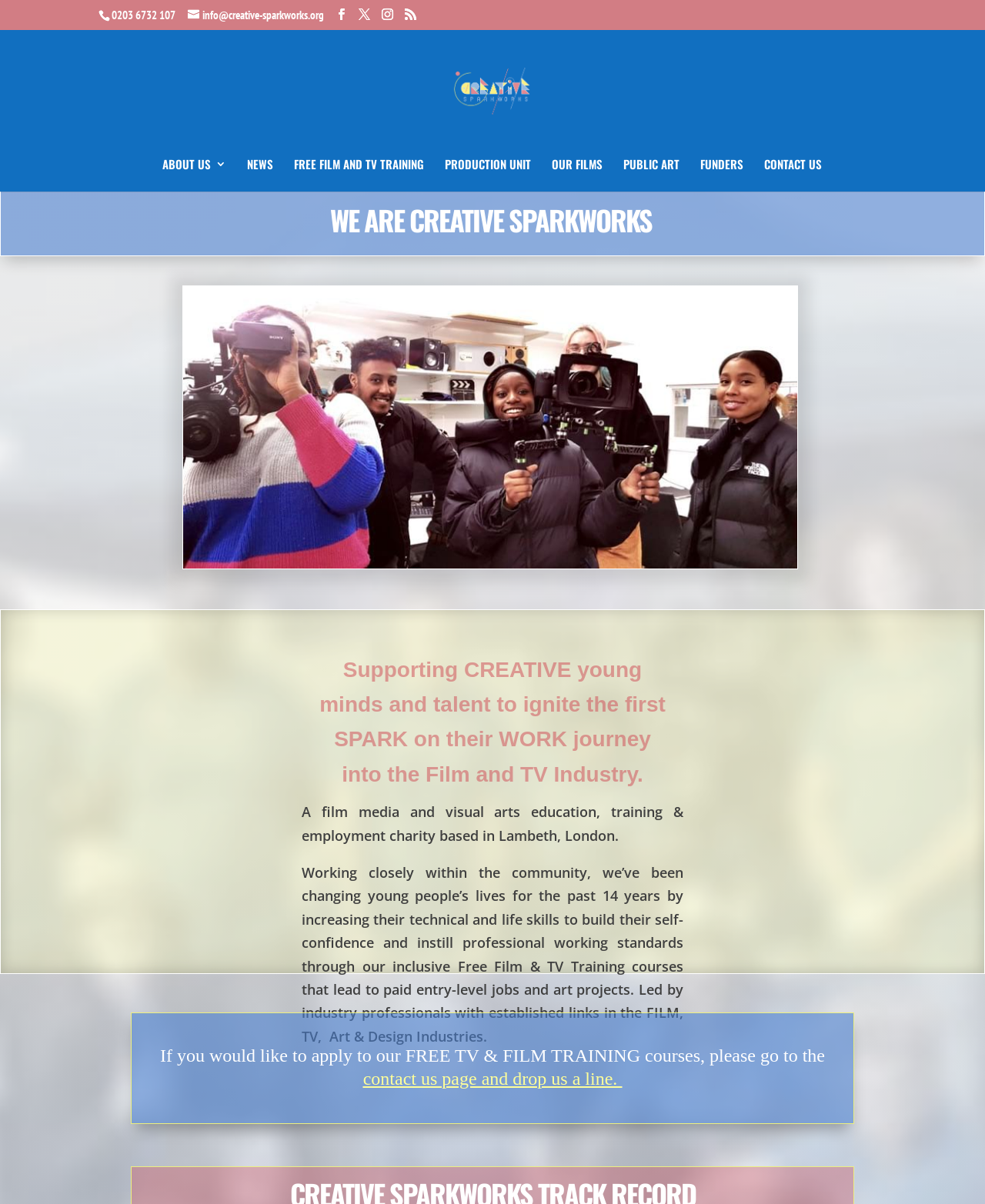Given the element description: "FREE FILM AND TV TRAINING", predict the bounding box coordinates of this UI element. The coordinates must be four float numbers between 0 and 1, given as [left, top, right, bottom].

[0.298, 0.131, 0.43, 0.159]